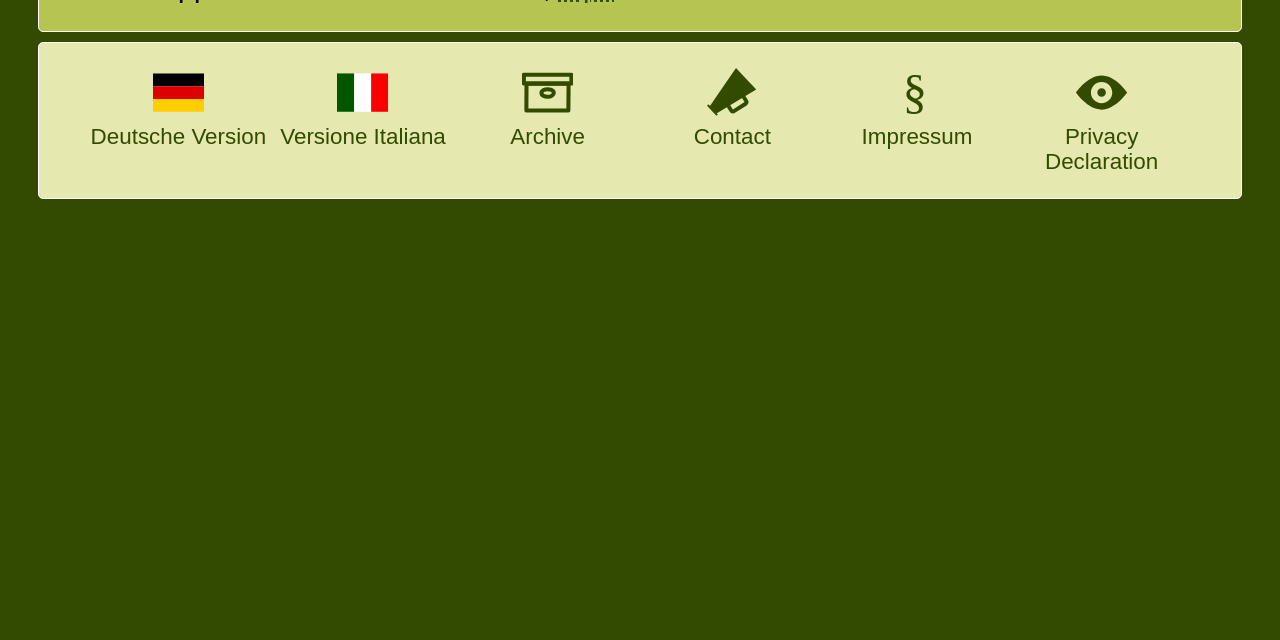Find the bounding box of the UI element described as follows: "Deutsche Version".

[0.071, 0.105, 0.208, 0.272]